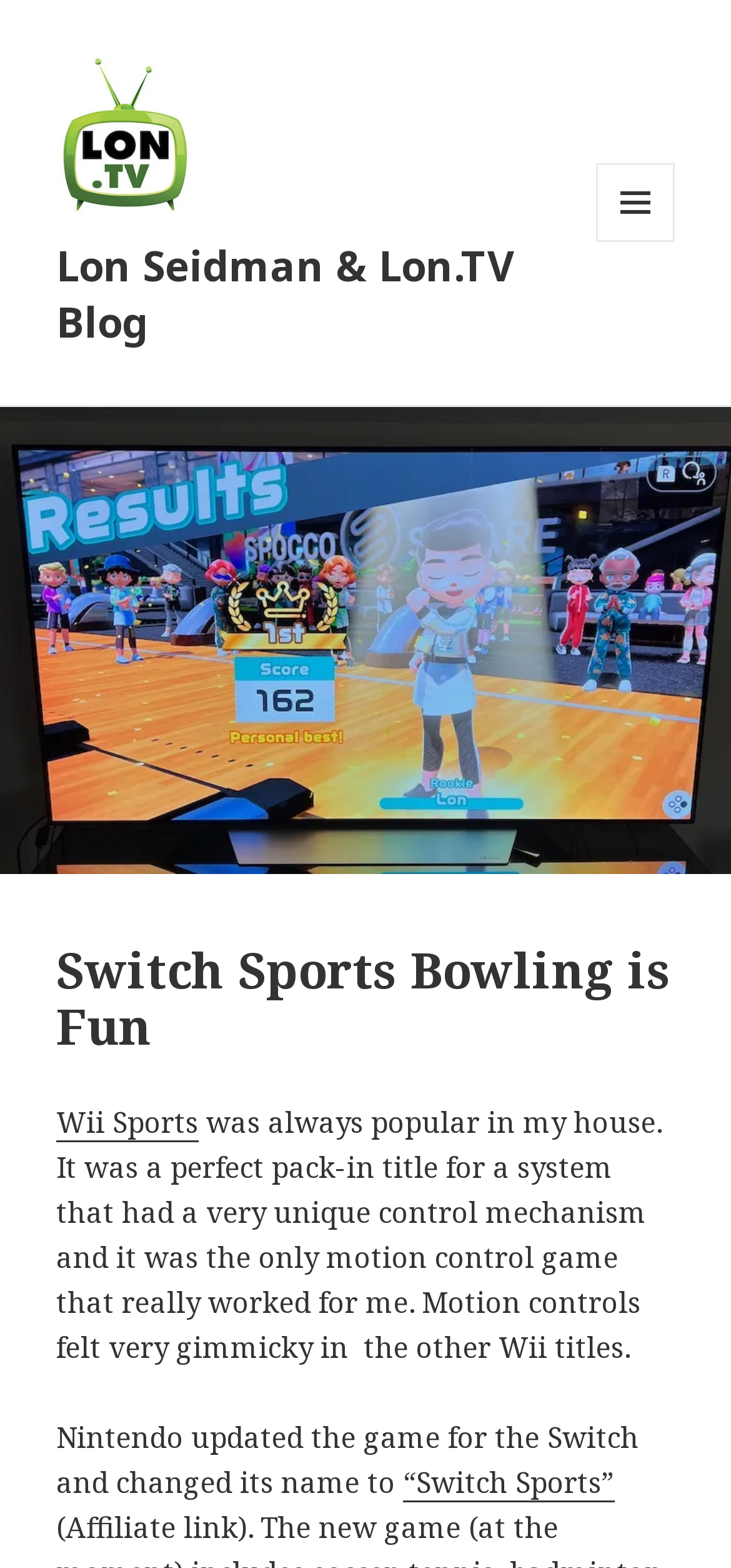Describe every aspect of the webpage in a detailed manner.

The webpage is a blog post titled "Switch Sports Bowling is Fun" by Lon Seidman & Lon.TV Blog. At the top left of the page, there is a link and an image, both with the same name as the blog title. Below this, there is a button with a menu icon, which is not expanded by default. 

The main content of the page is a header section that spans almost the entire width of the page. Within this section, there is a heading with the title of the blog post, "Switch Sports Bowling is Fun". 

Below the header, there is a block of text that discusses Wii Sports, mentioning that it was a popular game in the author's household and that it was a perfect pack-in title for the Wii system due to its unique control mechanism. The text also mentions that motion controls felt gimmicky in other Wii titles.

Following this text, there is a link to "Wii Sports" and then another block of text that continues the discussion, mentioning that Nintendo updated the game for the Switch and changed its name to "Switch Sports", which is also a link.